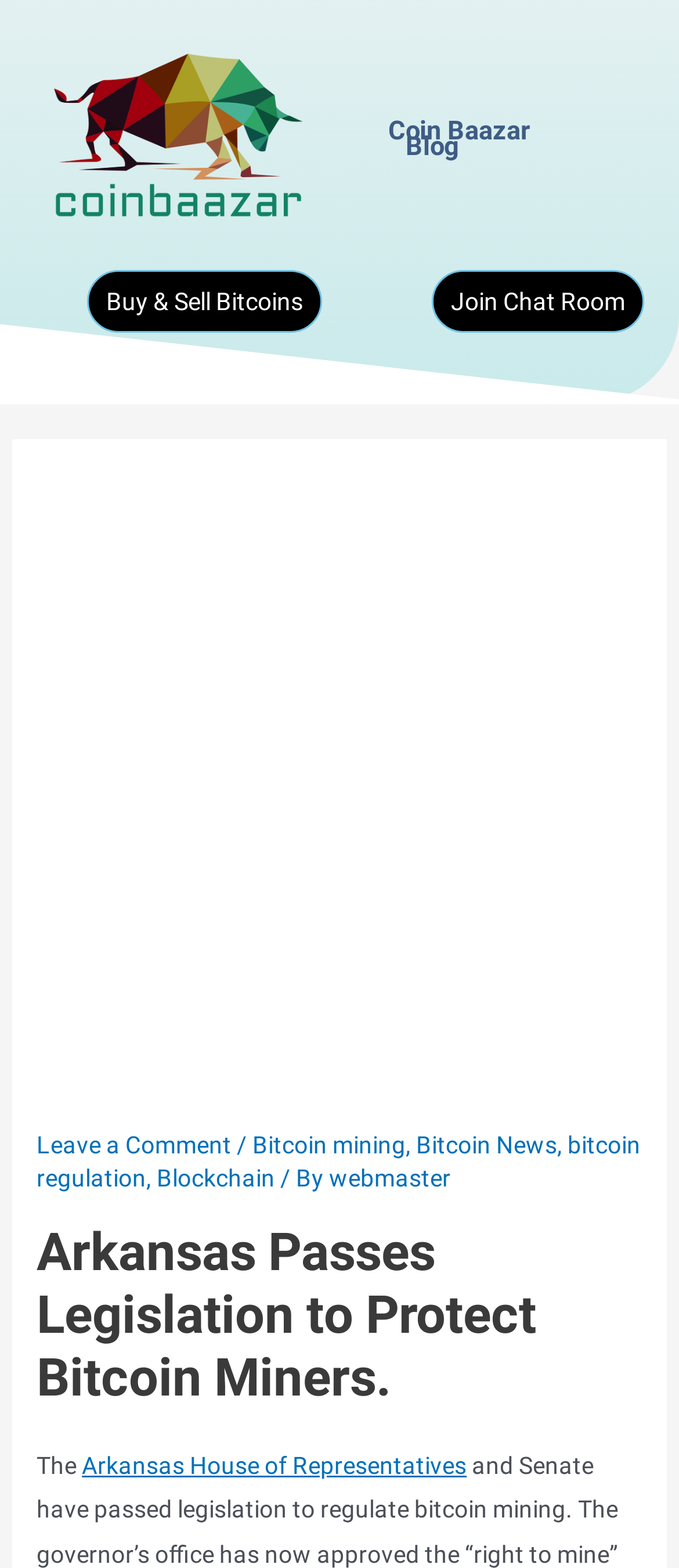Locate the bounding box coordinates of the region to be clicked to comply with the following instruction: "Go up". The coordinates must be four float numbers between 0 and 1, in the form [left, top, right, bottom].

None